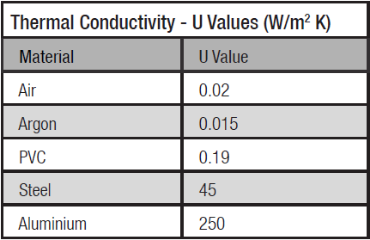Explain the contents of the image with as much detail as possible.

The image is a table titled "Thermal Conductivity - U Values (W/m² K)" that presents the thermal conductivity values for various materials. It lists the materials in the left column and their corresponding U values in the right column. The materials included are Air (0.02), Argon (0.015), PVC (0.19), Steel (45), and Aluminium (250). This table provides essential data for understanding the energy efficiency of windows, aligning with the context of the text discussing the main influencing factors on window performance. The information is crucial for making informed decisions on materials used in window manufacturing and energy efficiency assessments.